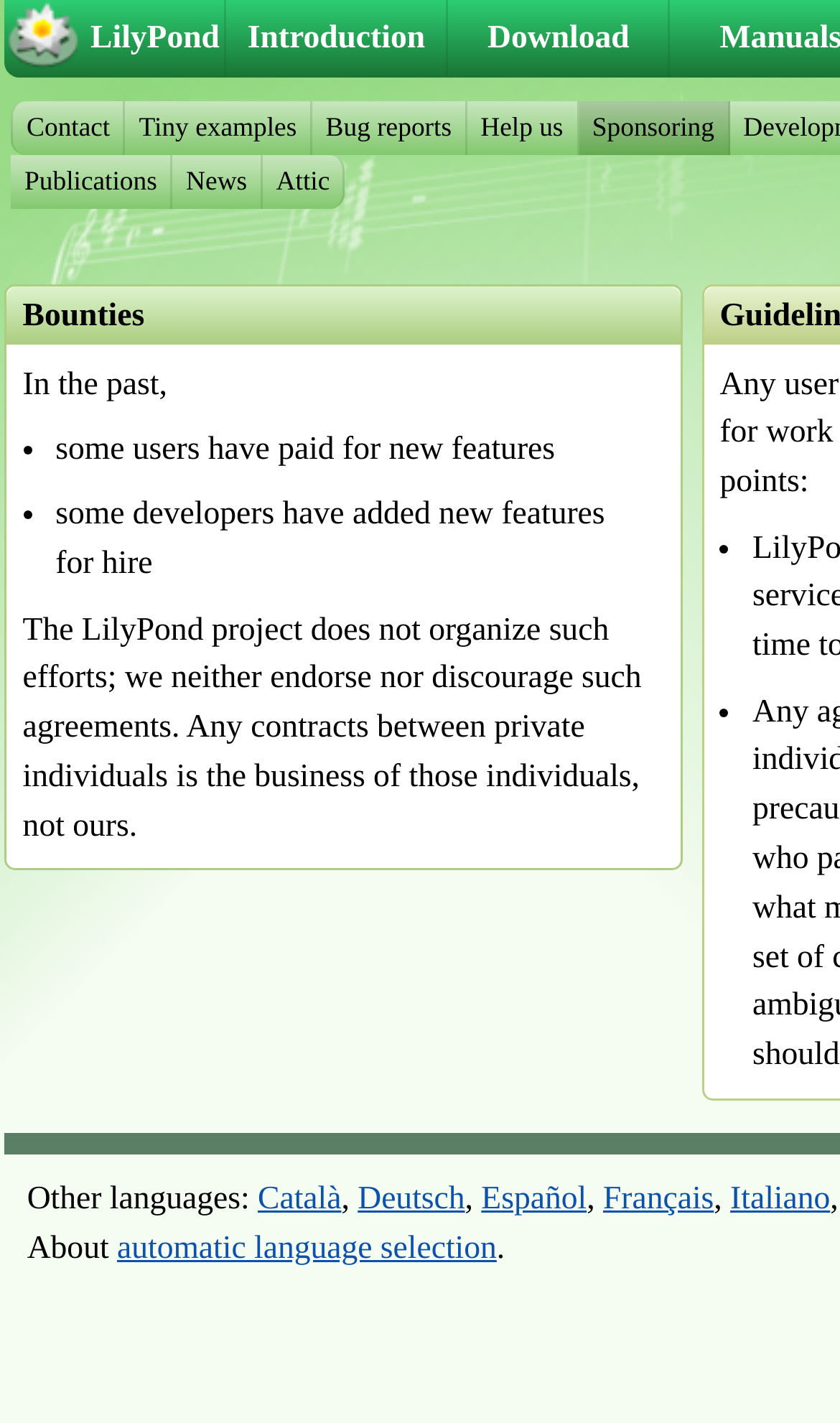Determine the bounding box coordinates of the clickable region to follow the instruction: "Select 'Català' language".

[0.307, 0.83, 0.406, 0.856]